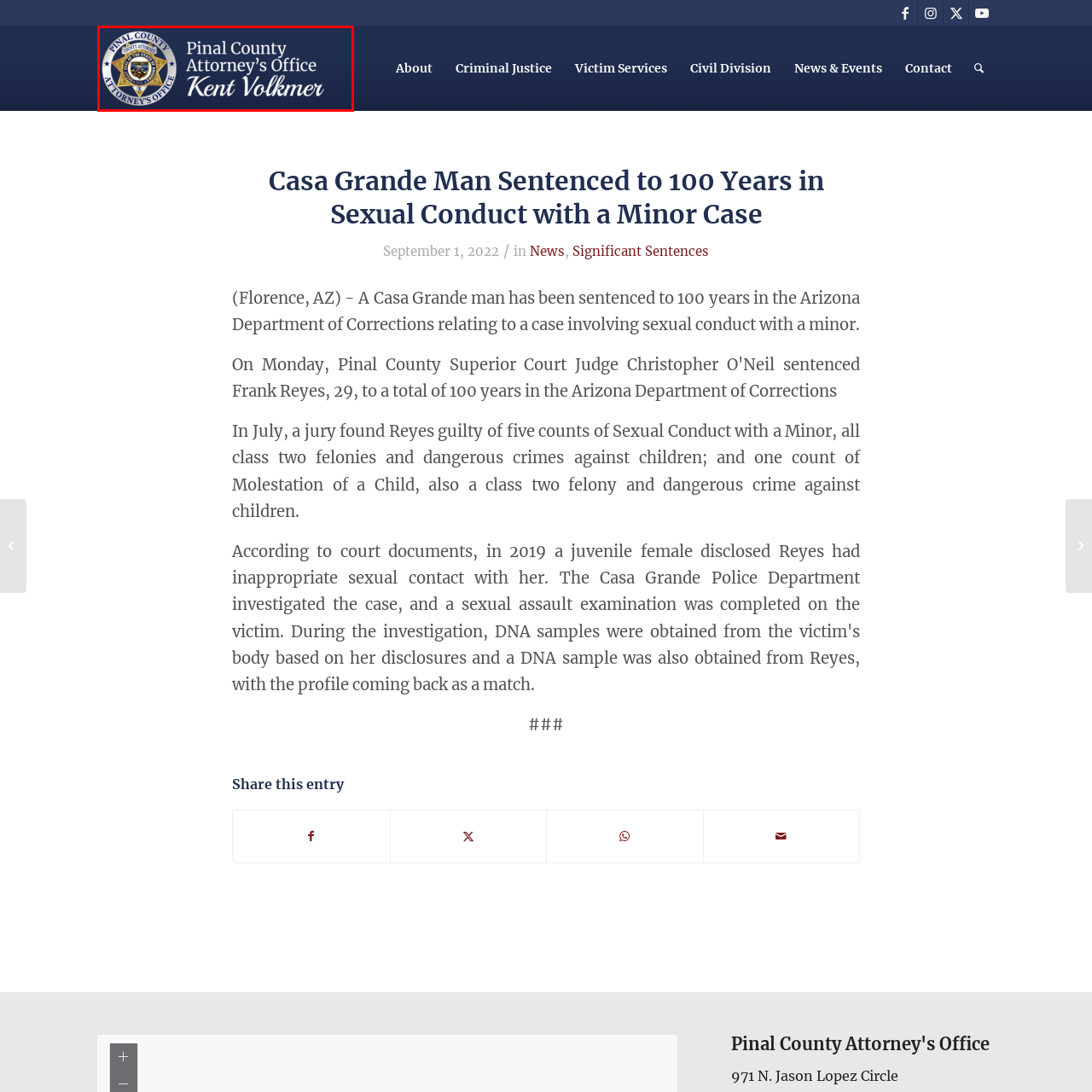What colors are used in the emblem?
Check the image inside the red bounding box and provide your answer in a single word or short phrase.

Deep blue and gold